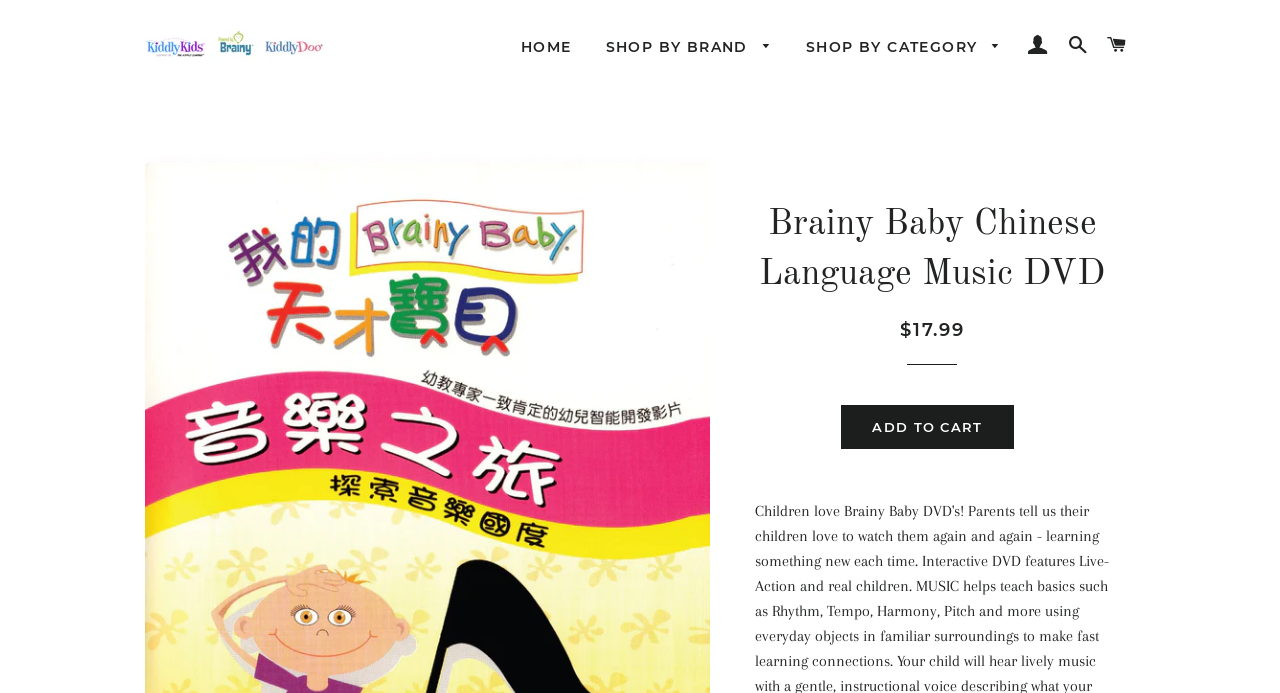Locate the bounding box of the UI element described in the following text: "Cart".

[0.859, 0.022, 0.887, 0.108]